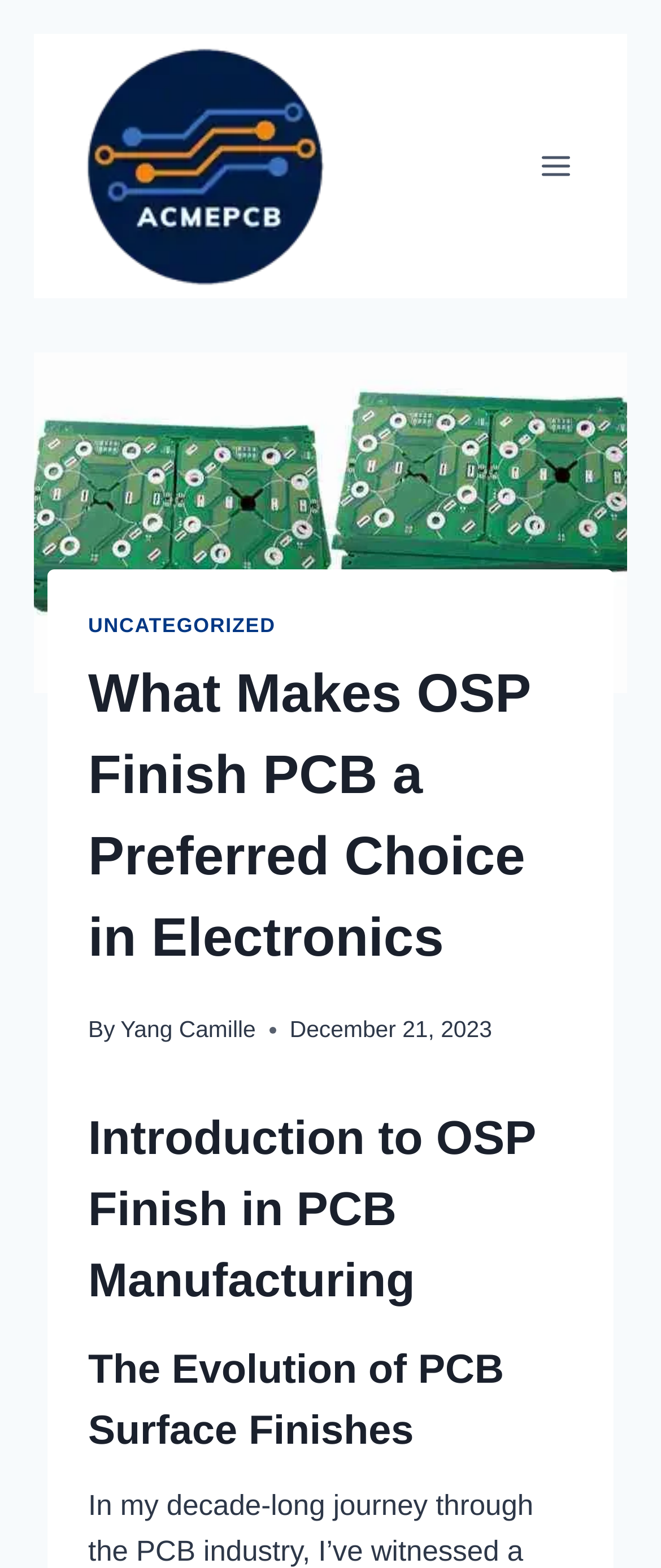Explain the webpage's design and content in an elaborate manner.

The webpage is about OSP Finish PCB, a preferred choice in the electronics world. At the top left, there is a link to skip to the content. Next to it, on the top center, is the Acme logo, which is an image. On the top right, there is a button to open a menu.

Below the top section, there is a large image that spans the entire width of the page, with a heading that reads "What Makes OSP Finish PCB a Preferred Choice in Electronics" on top of it. This heading is followed by a link to "UNCATEGORIZED" and then the author's name, "Yang Camille", with a timestamp of "December 21, 2023" next to it.

Underneath the image, there are three headings: "Introduction to OSP Finish in PCB Manufacturing", "The Evolution of PCB Surface Finishes", and another one that is not fully visible. These headings are stacked vertically, with the first one starting from the top left and the subsequent ones below it.